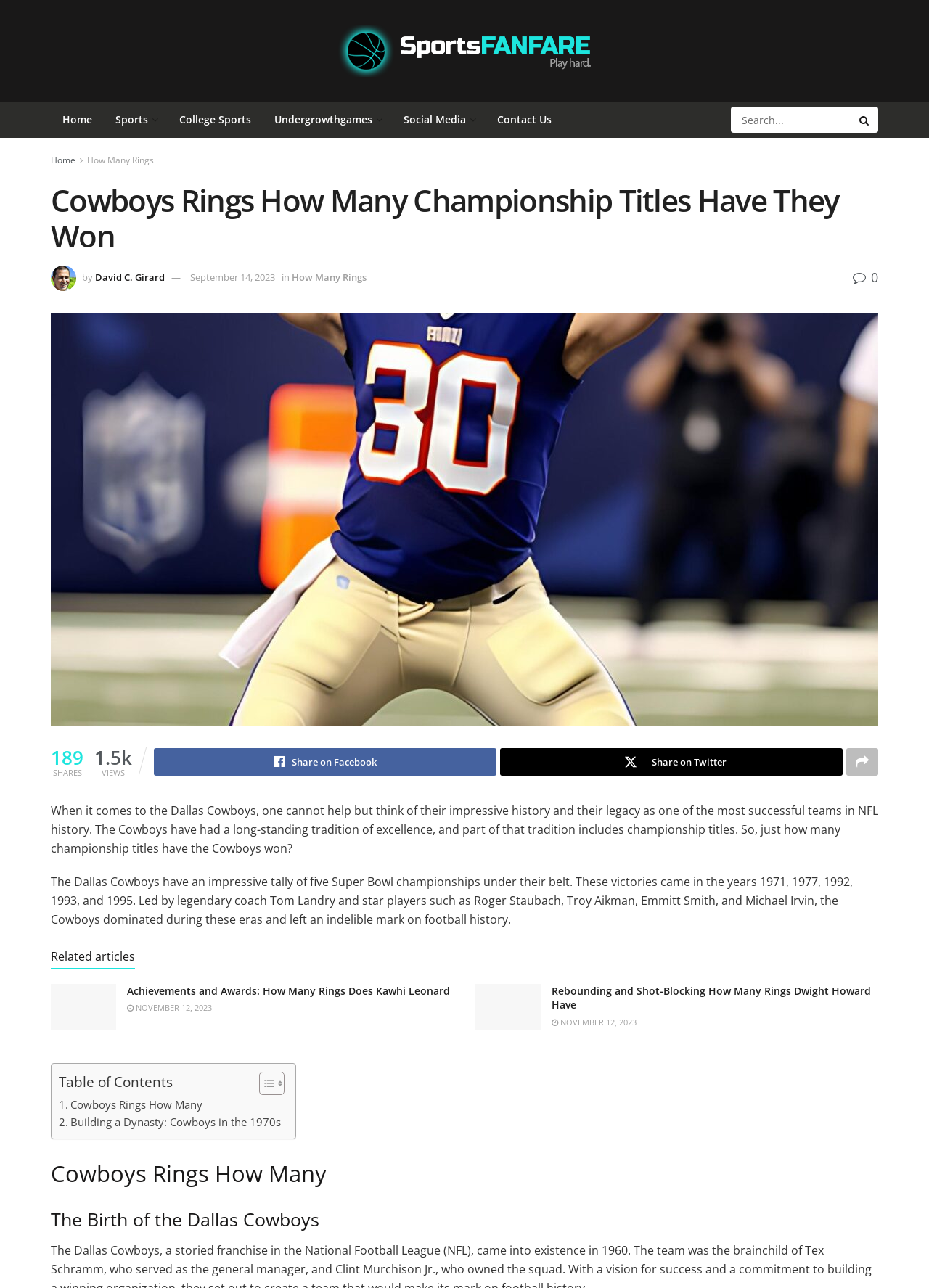Specify the bounding box coordinates of the element's area that should be clicked to execute the given instruction: "Read the article about Kawhi Leonard's rings". The coordinates should be four float numbers between 0 and 1, i.e., [left, top, right, bottom].

[0.055, 0.764, 0.125, 0.8]